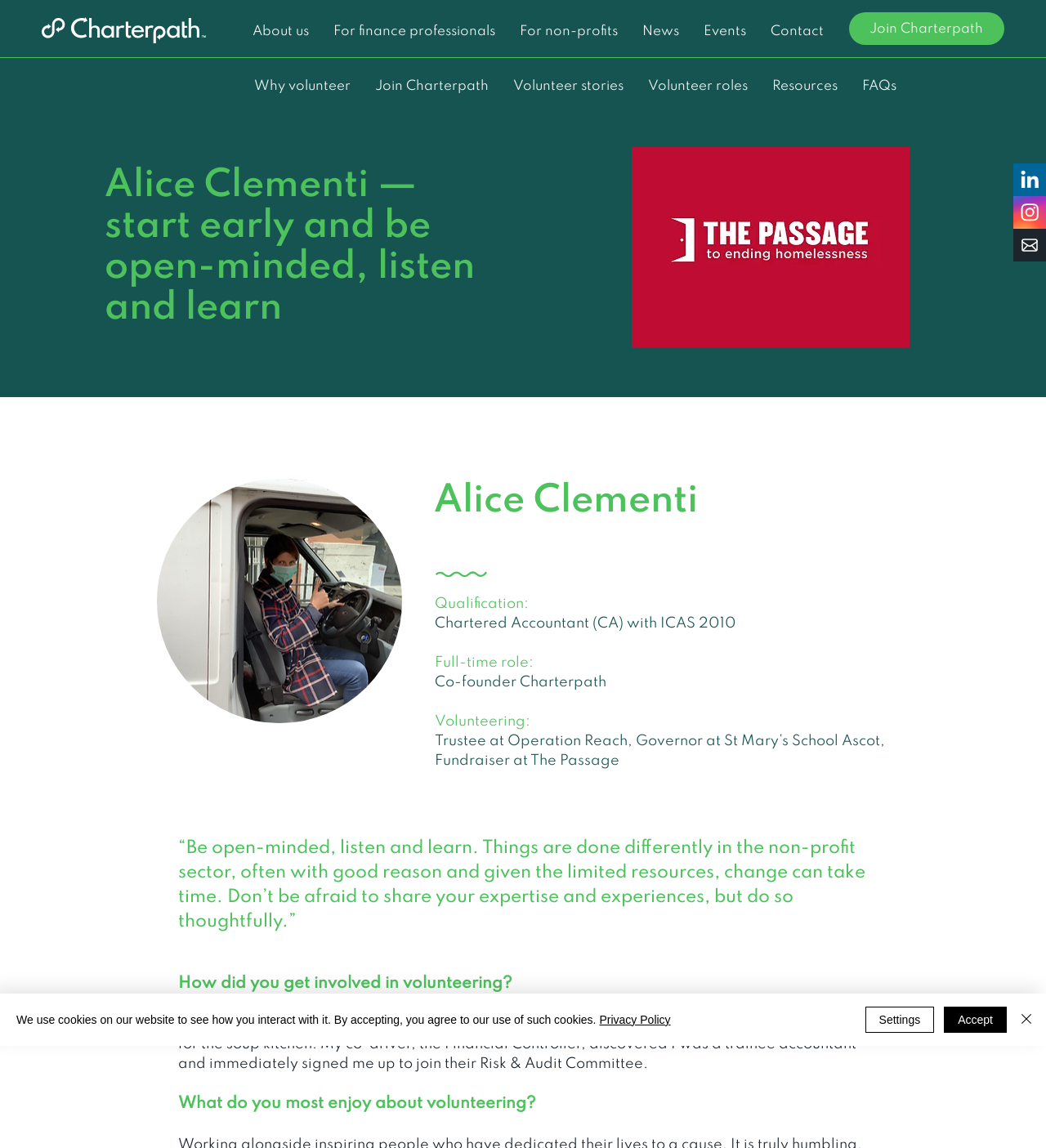How many links are there in the navigation section?
Using the visual information, respond with a single word or phrase.

7